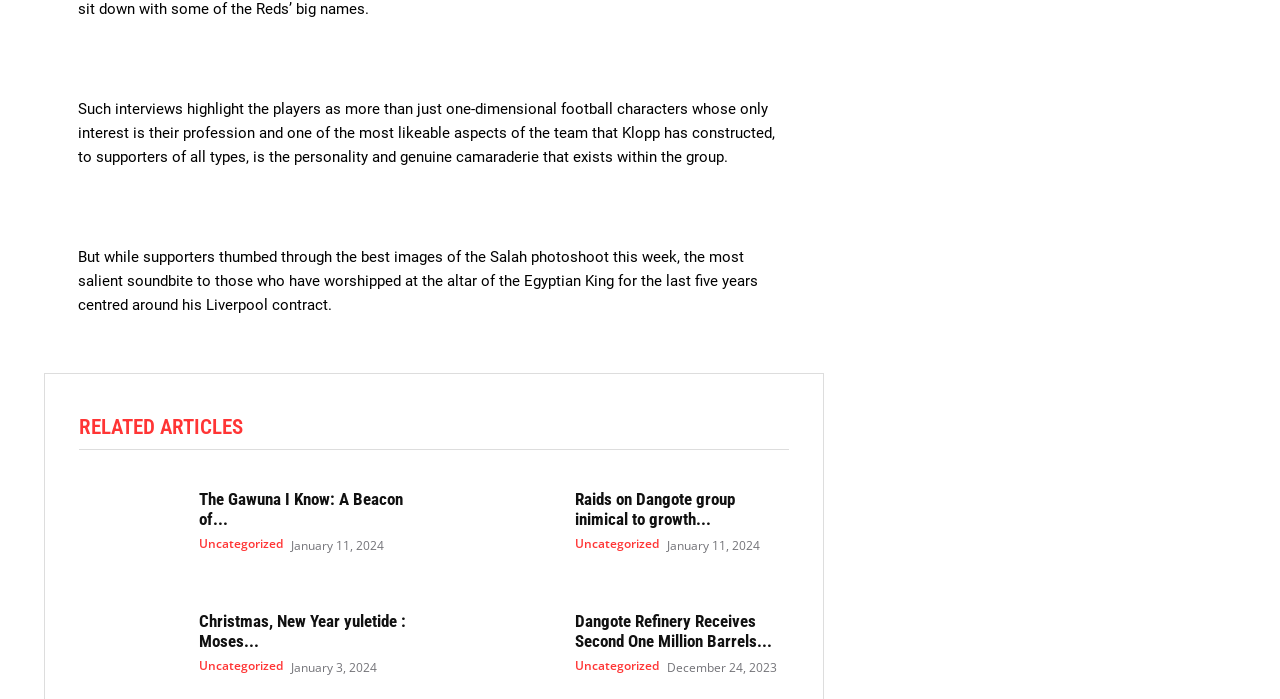Please provide a detailed answer to the question below by examining the image:
How many related articles are listed on the webpage?

There are 4 related articles listed on the webpage, including 'The Gawuna I Know: A Beacon of Leadership for Kano State', 'Raids on Dangote group inimical to growth of economy – ACF', 'Christmas, New Year yuletide : Moses Andishu foundation donates relief materials worth over N10 million to less privileged', and 'Dangote Refinery Receives Second One Million Barrels of Crude'.